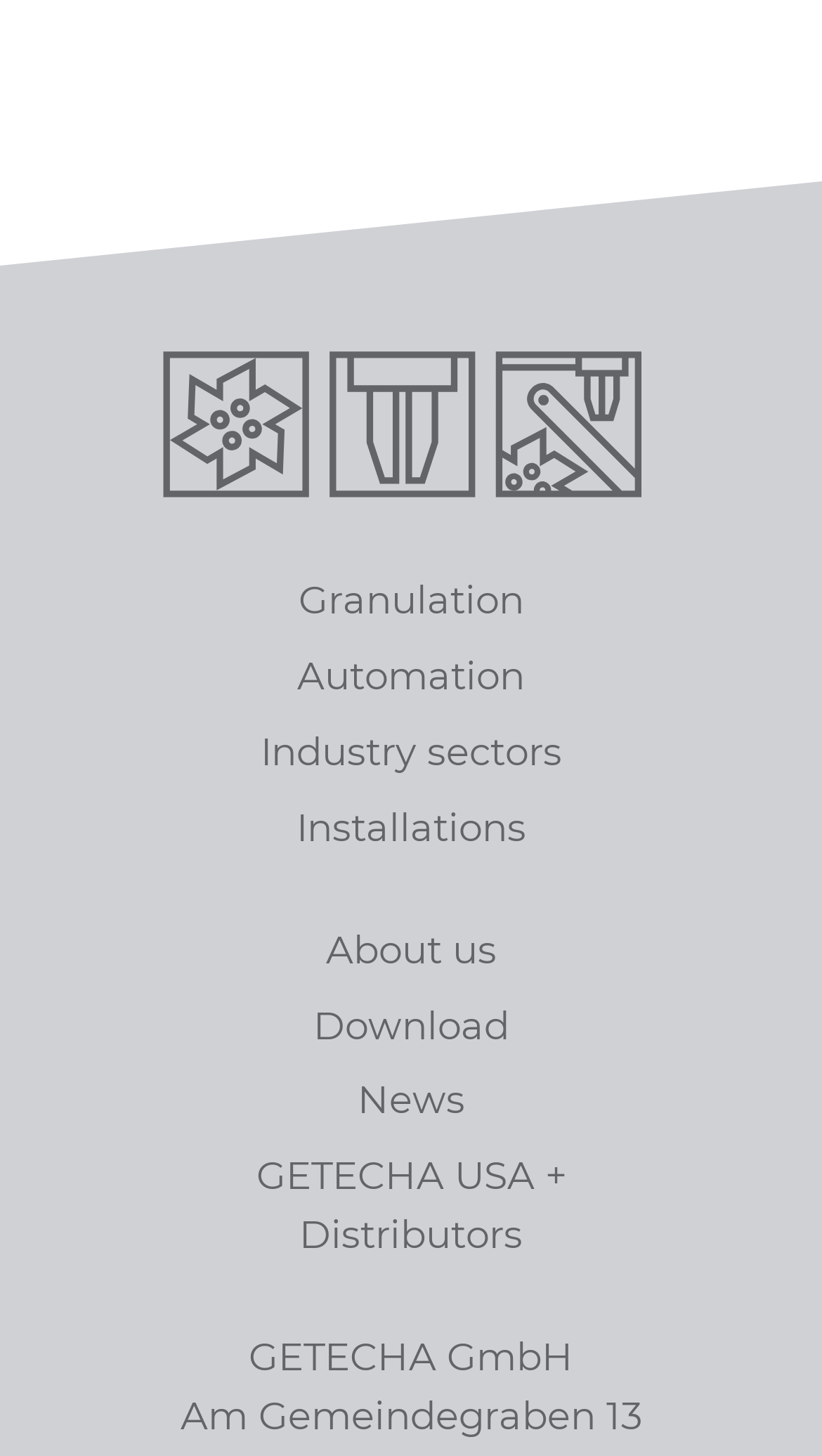Determine the bounding box coordinates for the region that must be clicked to execute the following instruction: "Download resources".

[0.381, 0.689, 0.619, 0.72]